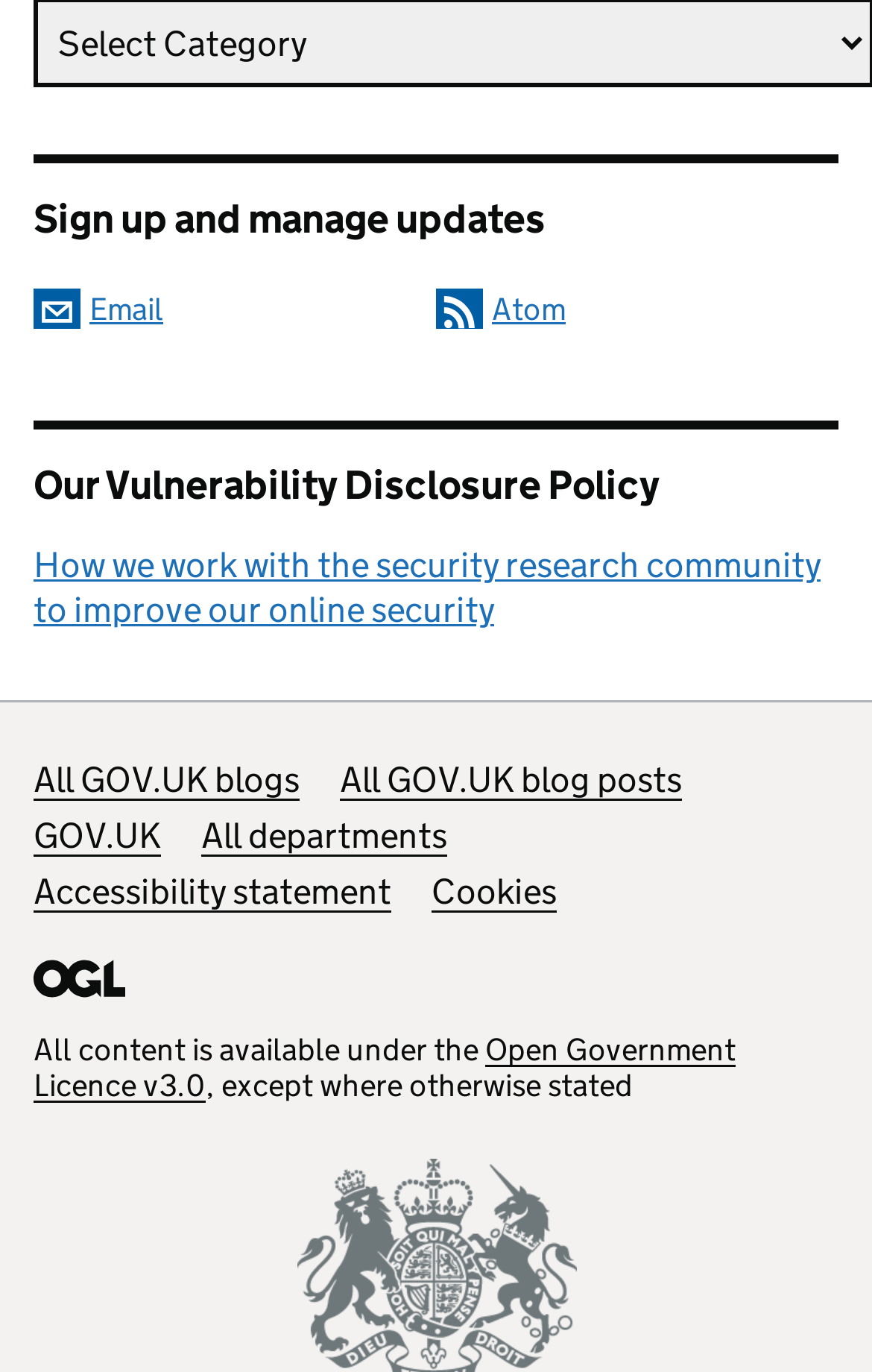Please find the bounding box coordinates in the format (top-left x, top-left y, bottom-right x, bottom-right y) for the given element description. Ensure the coordinates are floating point numbers between 0 and 1. Description: All GOV.UK blogs

[0.038, 0.553, 0.344, 0.584]